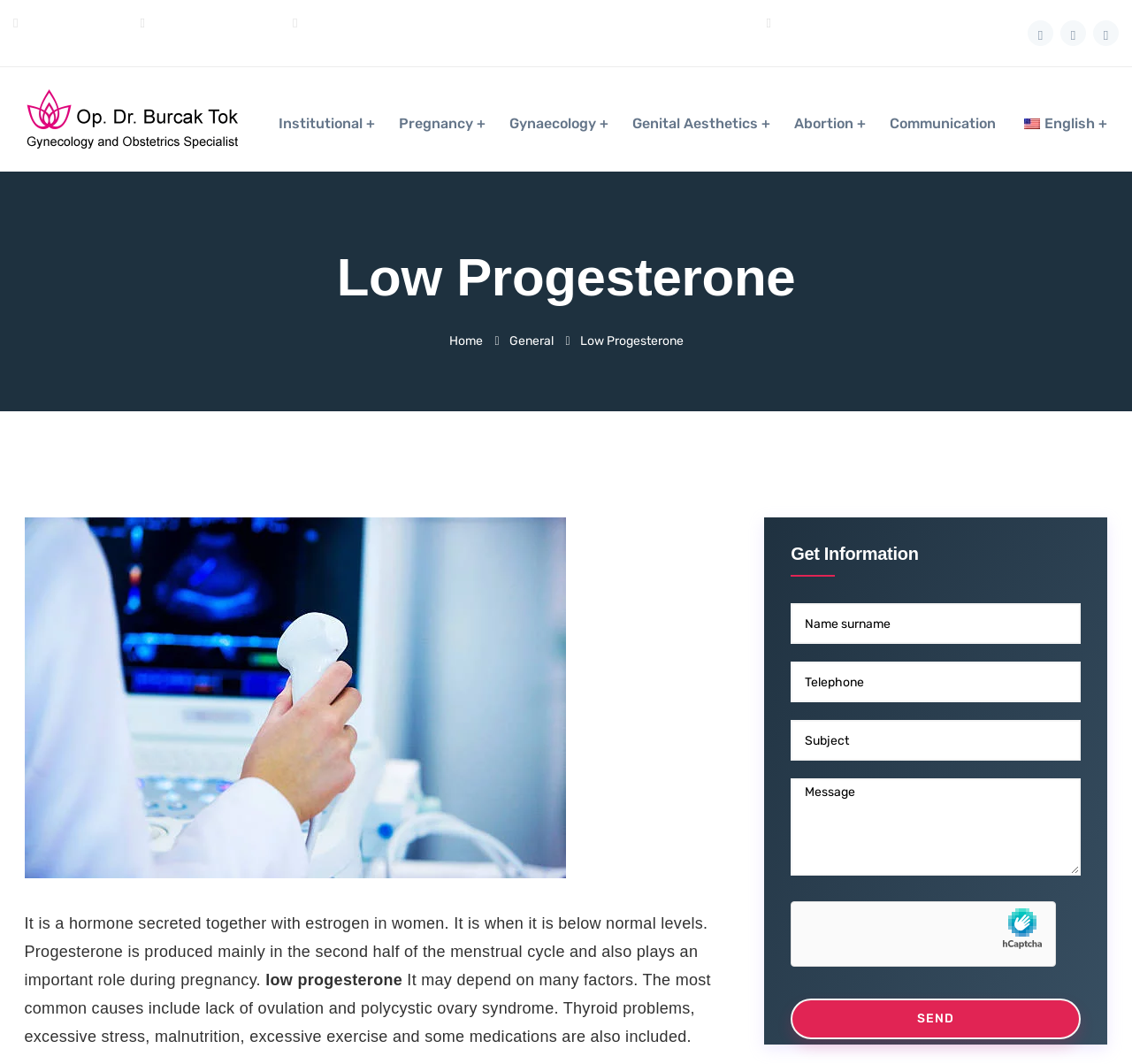Describe all visible elements and their arrangement on the webpage.

This webpage is about low progesterone, a hormone secreted in women. At the top left, there is a logo and a heading "Low Progesterone - Operator. Dr. Burçak Tok". Below the logo, there are three lines of contact information, including a phone number, email address, and physical address. To the right of the contact information, there are three social media links represented by icons. 

On the top right, there is a row of links, including "Institutional", "Pregnancy", "Gynaecology", "Genital Aesthetics", "Abortion", and "Communication". The last link, "en_US English", has a small flag icon next to it.

Below the links, there is a main heading "Low Progesterone" and a navigation bar with breadcrumbs, showing the path "Home > General > Low Progesterone". 

On the left side, there is a large image related to low progesterone. Below the image, there is a paragraph of text explaining what low progesterone is and its importance during pregnancy. 

Further down, there are two more paragraphs of text discussing the causes of low progesterone, including lack of ovulation, polycystic ovary syndrome, and other factors.

On the right side, there is a section headed "Get Information" with a contact form. The form has fields for name, telephone, subject, and message, and a "Send" button at the bottom.